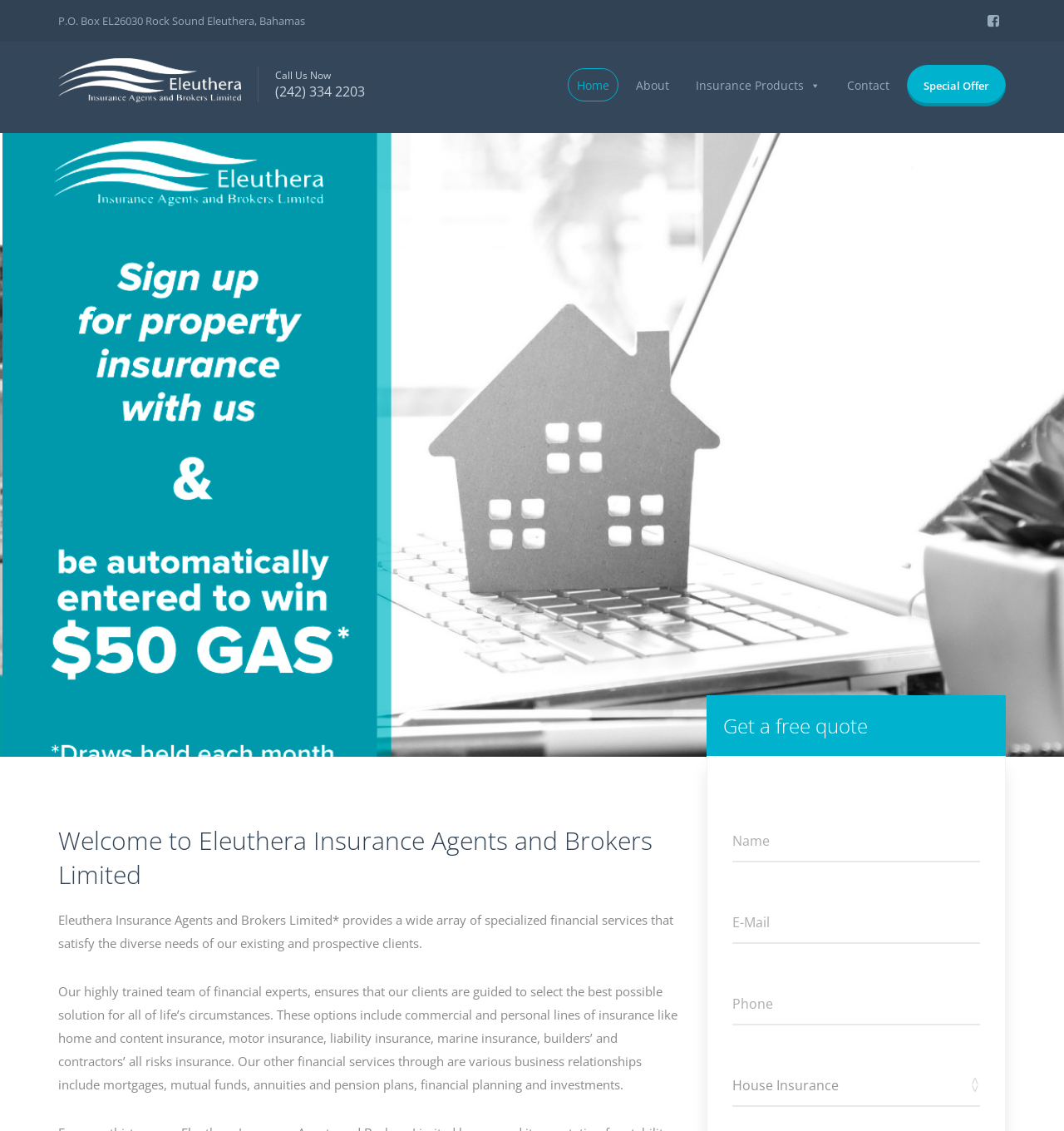Please find the bounding box coordinates of the element that must be clicked to perform the given instruction: "View the Contact page". The coordinates should be four float numbers from 0 to 1, i.e., [left, top, right, bottom].

None